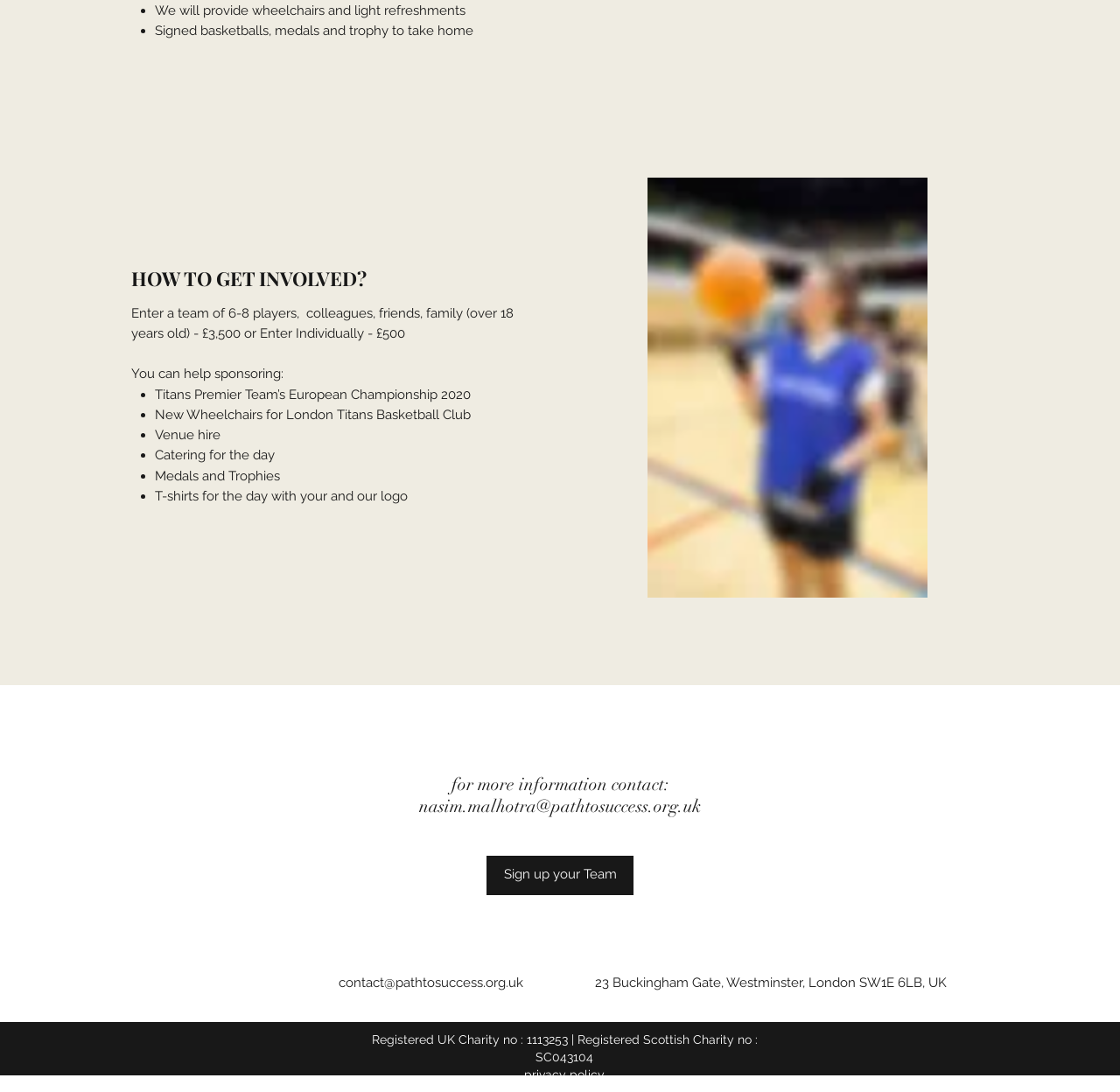Locate the bounding box coordinates of the clickable region to complete the following instruction: "Contact for more information."

[0.195, 0.708, 0.805, 0.748]